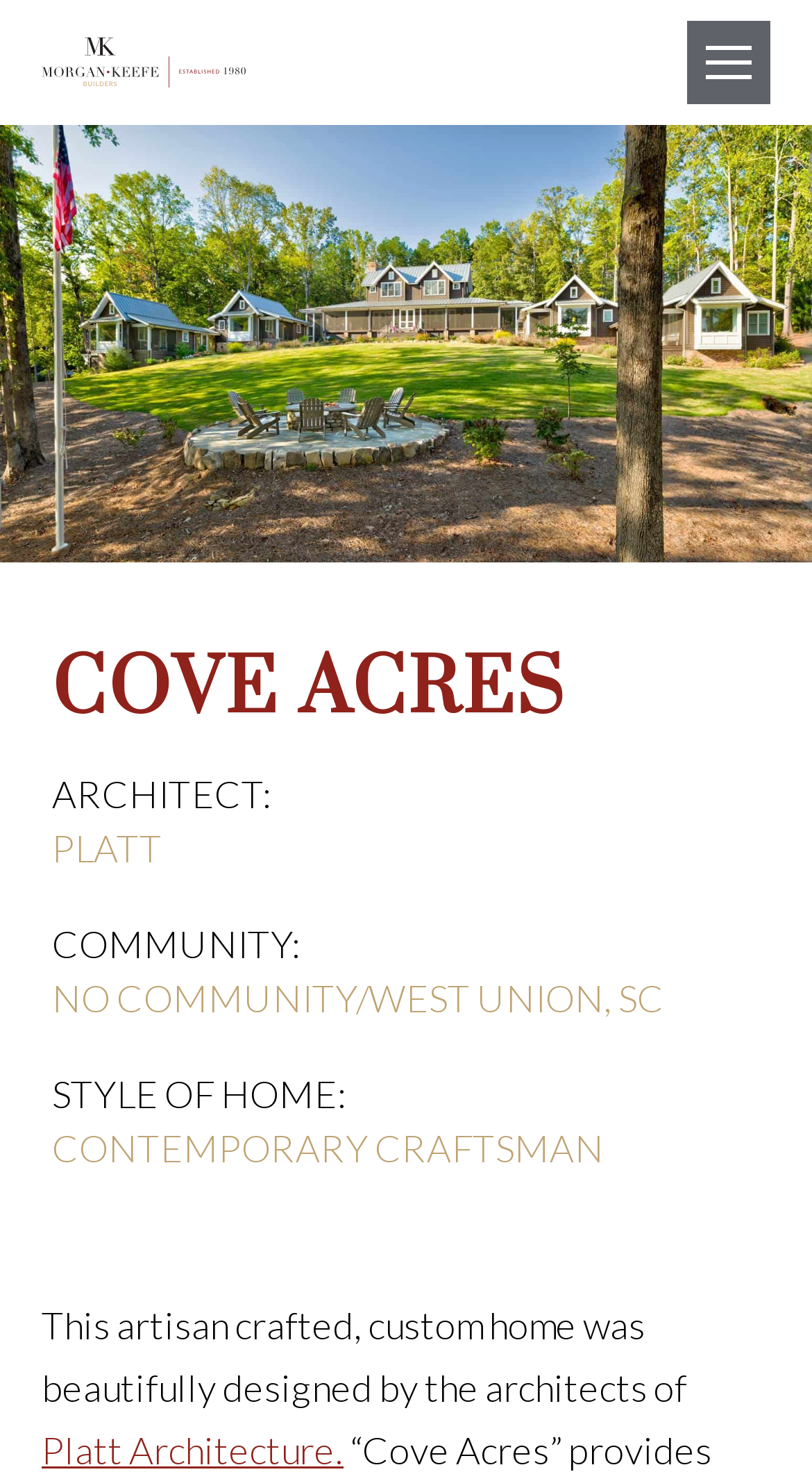Determine the bounding box coordinates for the UI element described. Format the coordinates as (top-left x, top-left y, bottom-right x, bottom-right y) and ensure all values are between 0 and 1. Element description: aria-label="Mobile menu icon"

[0.846, 0.014, 0.949, 0.07]